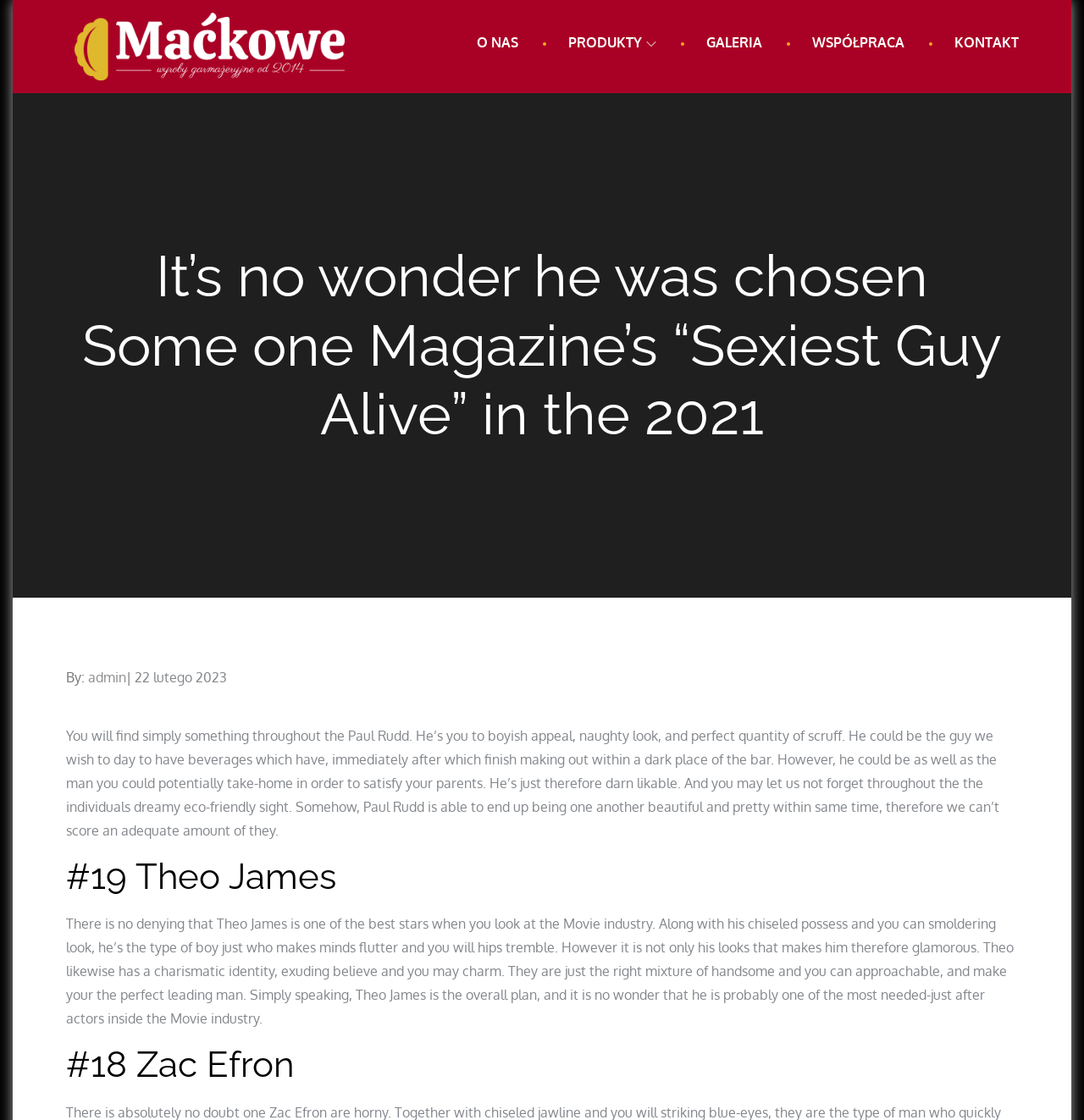Given the element description "Współpraca" in the screenshot, predict the bounding box coordinates of that UI element.

[0.737, 0.0, 0.846, 0.076]